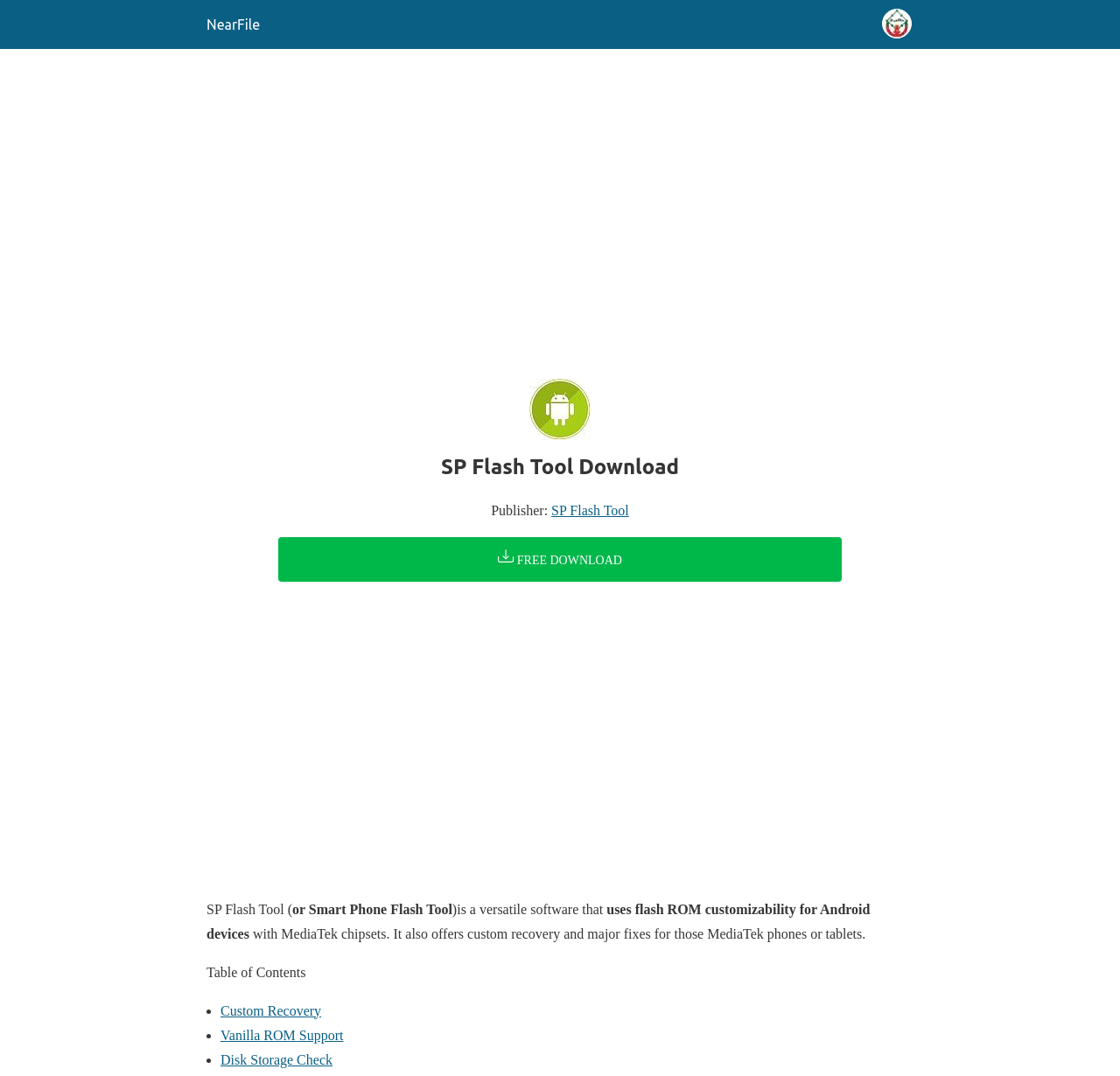Determine the bounding box coordinates of the clickable region to carry out the instruction: "Visit the SP Flash Tool homepage".

[0.492, 0.467, 0.562, 0.481]